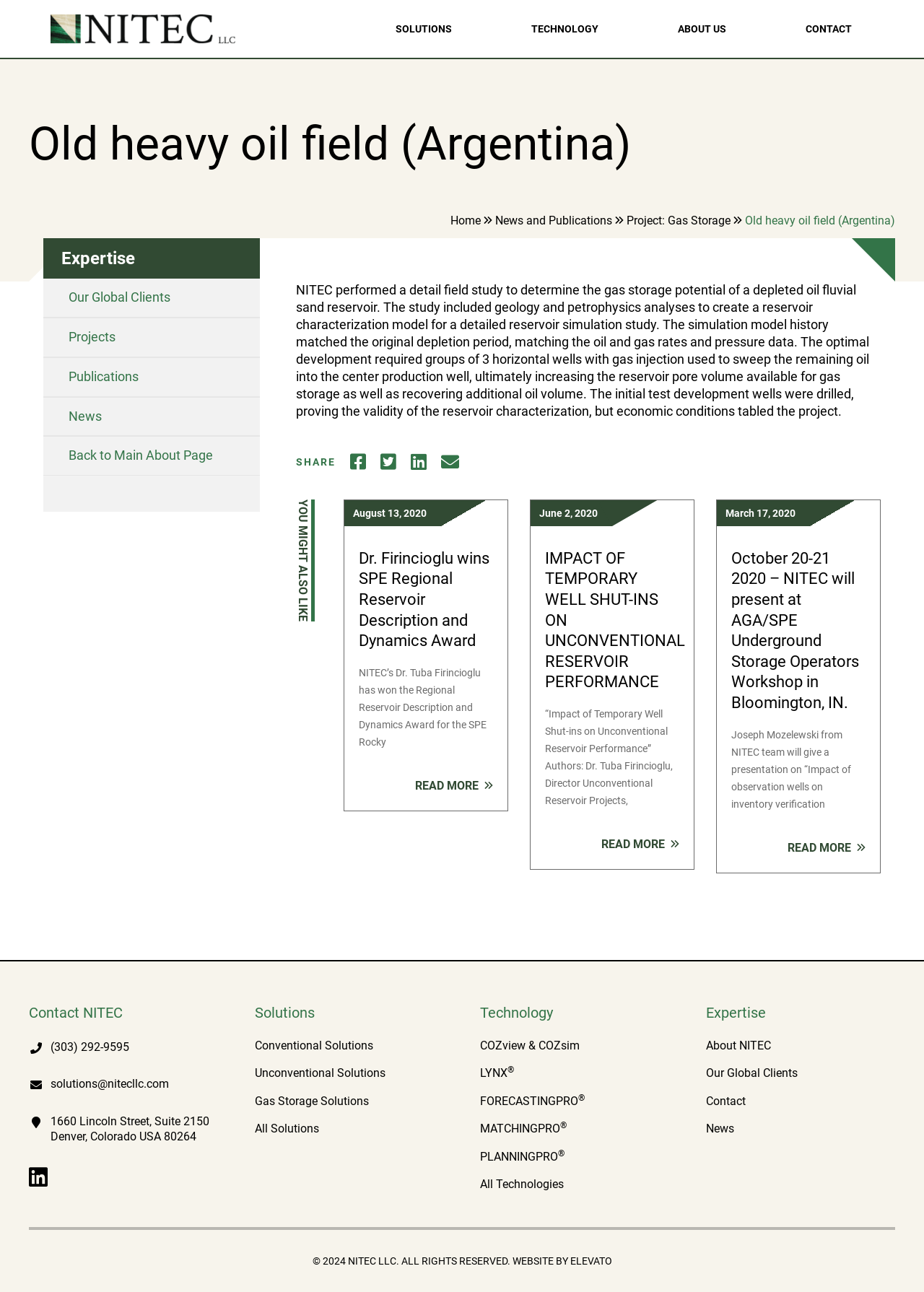Determine the main heading of the webpage and generate its text.

Old heavy oil field (Argentina)